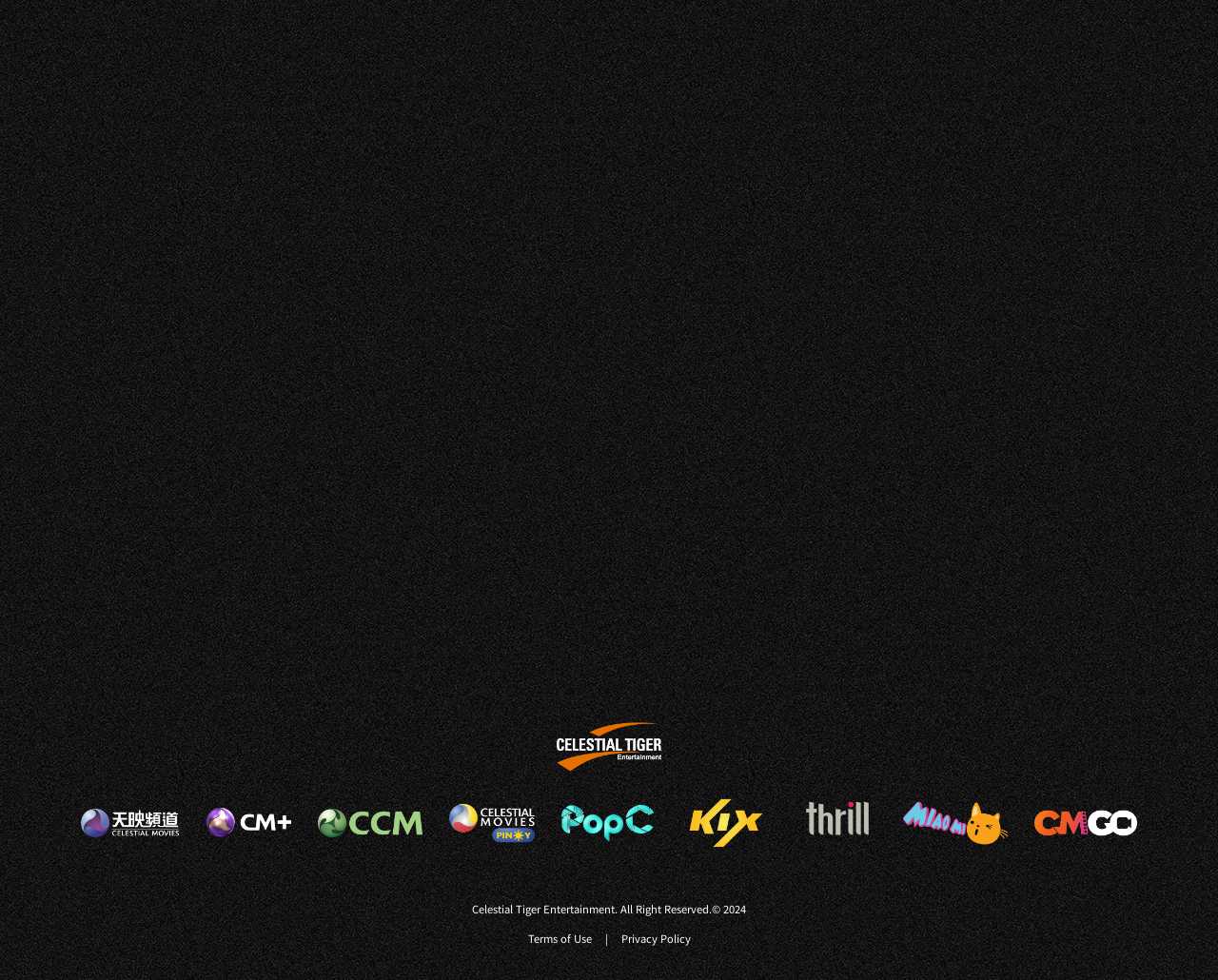Calculate the bounding box coordinates for the UI element based on the following description: "Terms of Use". Ensure the coordinates are four float numbers between 0 and 1, i.e., [left, top, right, bottom].

[0.433, 0.95, 0.486, 0.965]